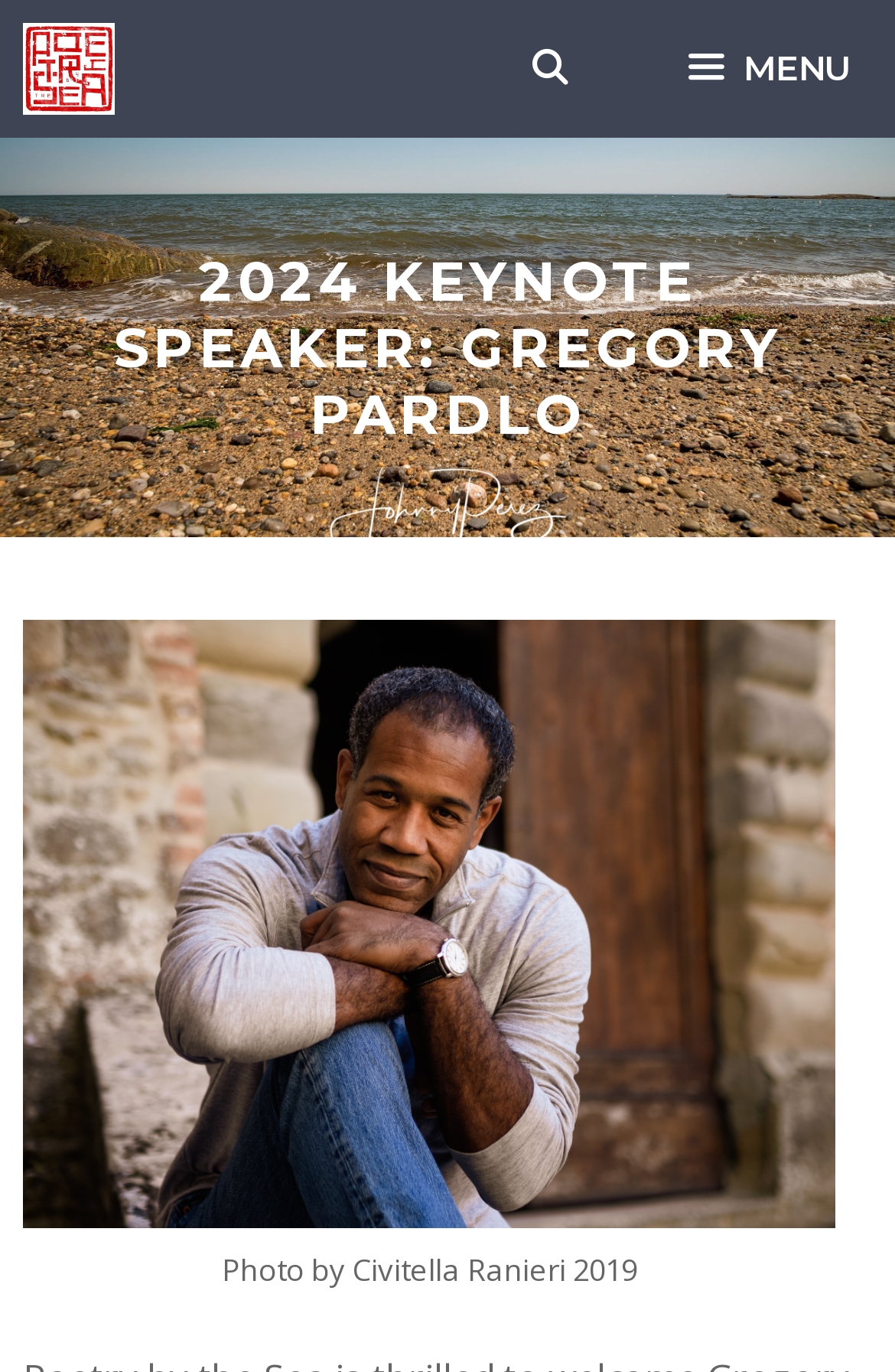Utilize the information from the image to answer the question in detail:
What is the purpose of the button with a menu icon?

I found the answer by looking at the button element with the text ' MENU'. The presence of the menu icon and the text 'MENU' suggests that the button is used to open a menu, which is likely a navigation menu for the website.